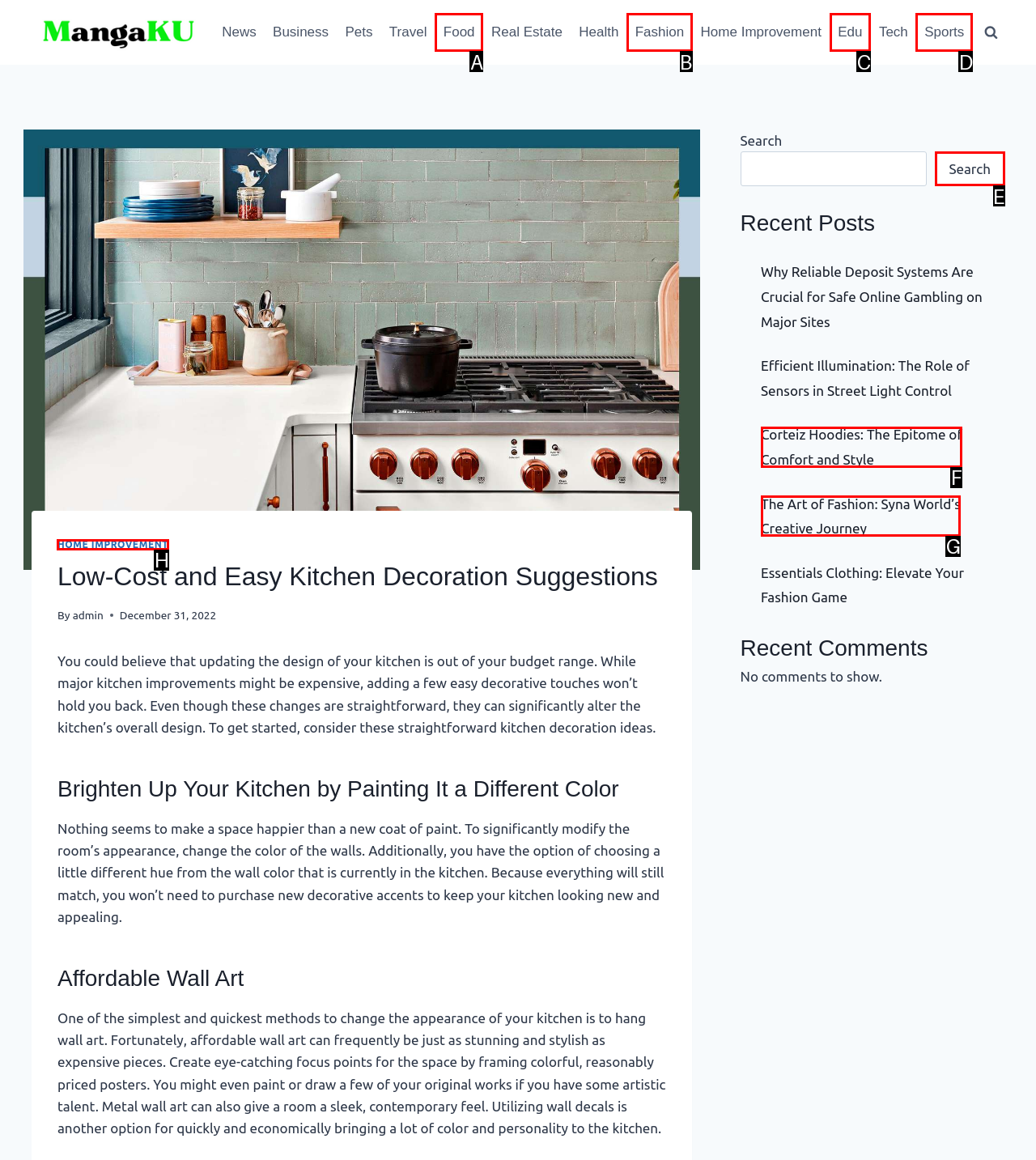Select the letter of the option that should be clicked to achieve the specified task: Click on the 'Home Improvement' link. Respond with just the letter.

H